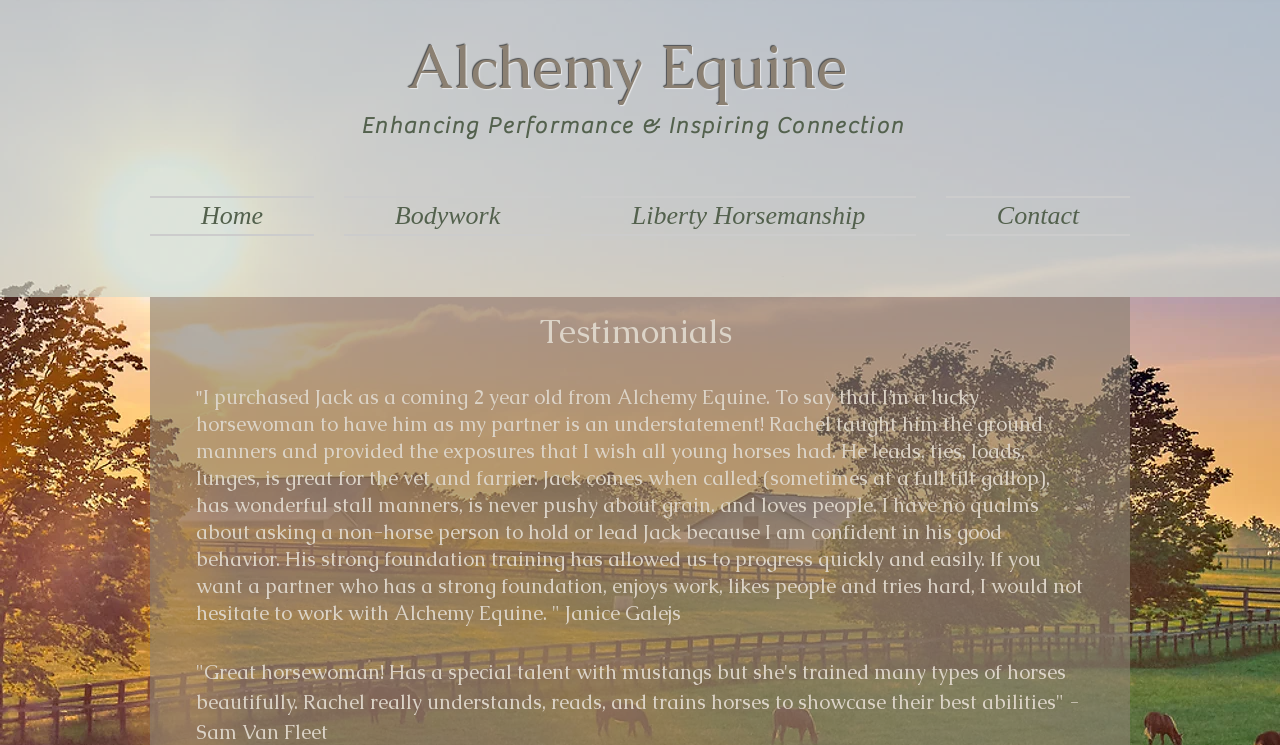Detail the webpage's structure and highlights in your description.

The webpage is about Alchemy Equine, a horse training and sales business. At the top of the page, there is a heading with the business name "Alchemy Equine" and a link to the homepage. Below this, there is a secondary heading that reads "Enhancing Performance & Inspiring Connection". 

To the right of the headings, there is a navigation menu labeled "Site" that contains links to other pages on the website, including "Home", "Bodywork", "Liberty Horsemanship", and "Contact". 

The main content of the page is focused on testimonials from satisfied customers. There is a heading that reads "Testimonials" followed by two quotes from customers. The first quote is from Janice Galejs, who praises Alchemy Equine for the strong foundation training they provided to her horse, Jack. The quote is quite long and describes the good behavior and abilities of Jack. 

Below this quote, there is another quote from Sam Van Fleet, who praises Rachel, the horsewoman behind Alchemy Equine, for her talent in training horses, particularly mustangs. This quote is shorter than the first one but still conveys a sense of admiration for Rachel's skills.